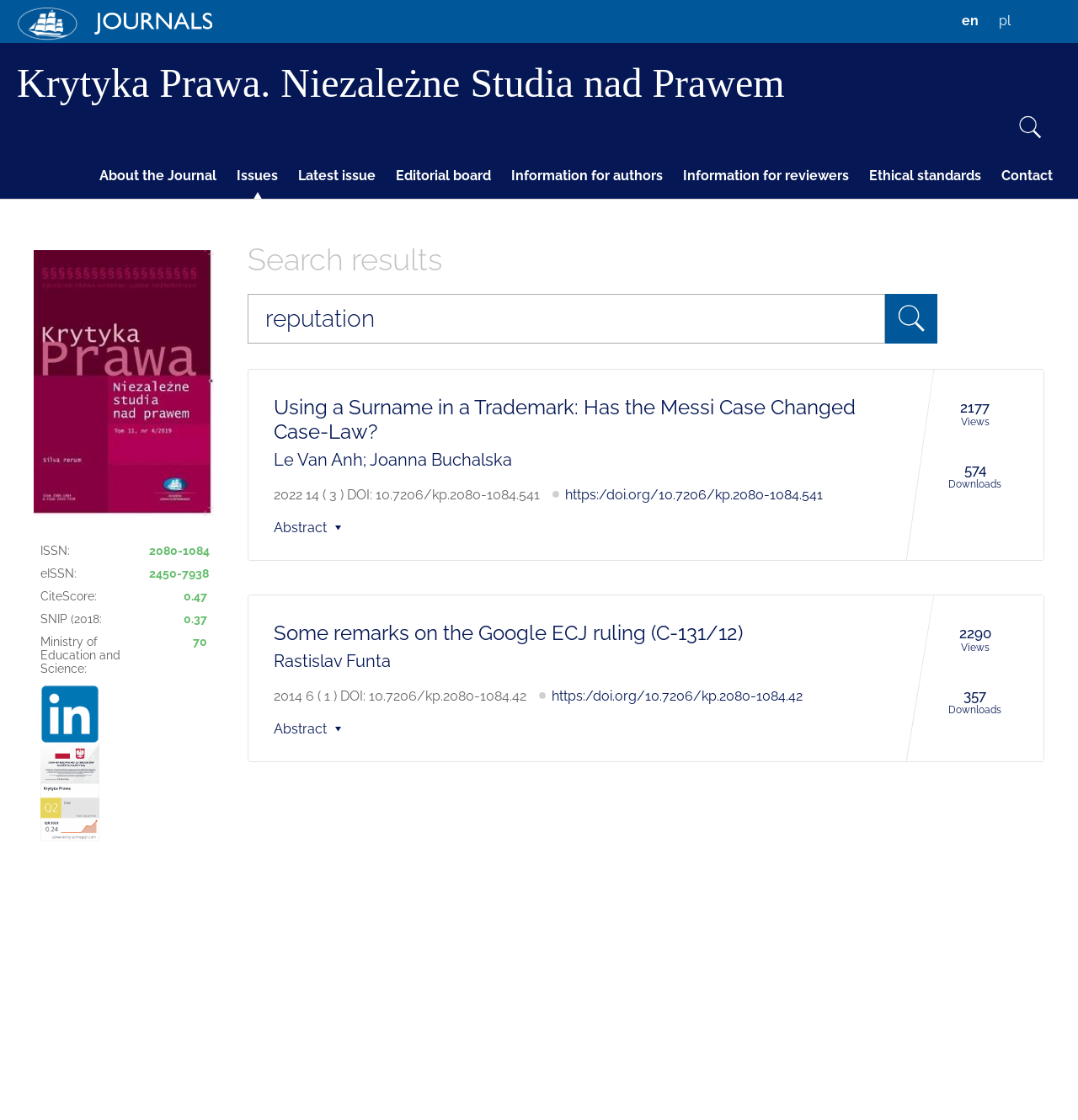Could you indicate the bounding box coordinates of the region to click in order to complete this instruction: "View the latest issue".

[0.269, 0.136, 0.356, 0.177]